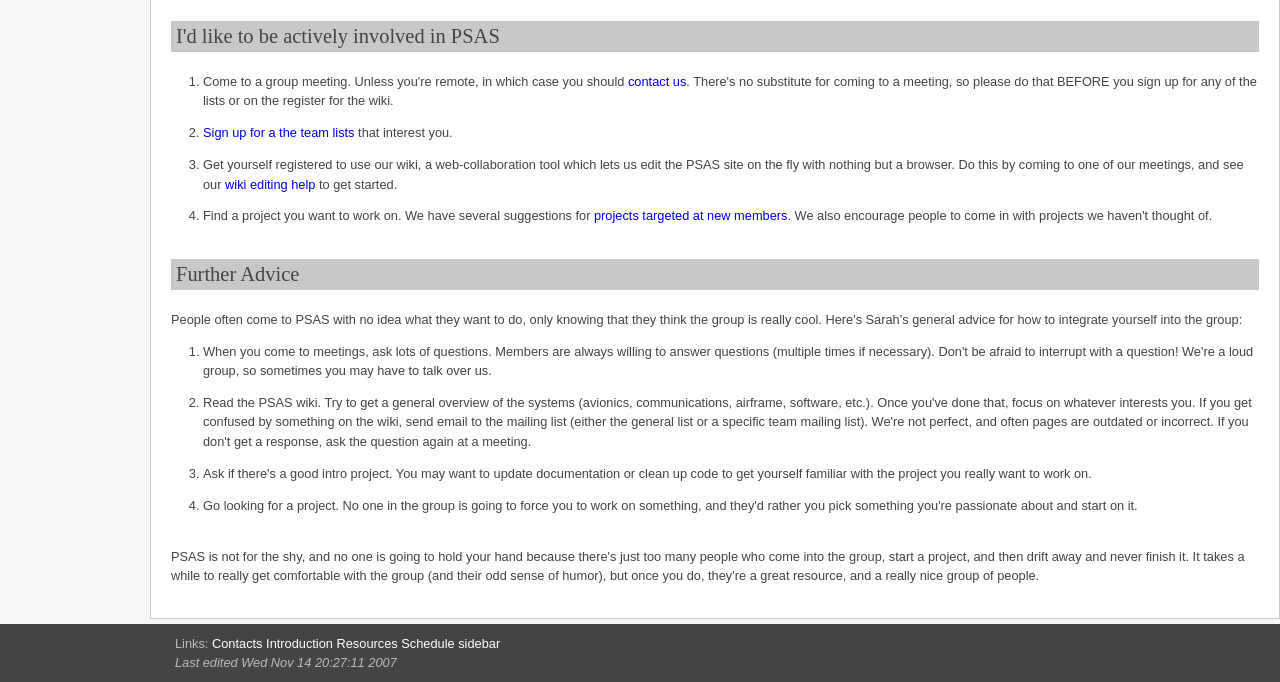Locate the UI element described by Schedule and provide its bounding box coordinates. Use the format (top-left x, top-left y, bottom-right x, bottom-right y) with all values as floating point numbers between 0 and 1.

[0.313, 0.932, 0.355, 0.954]